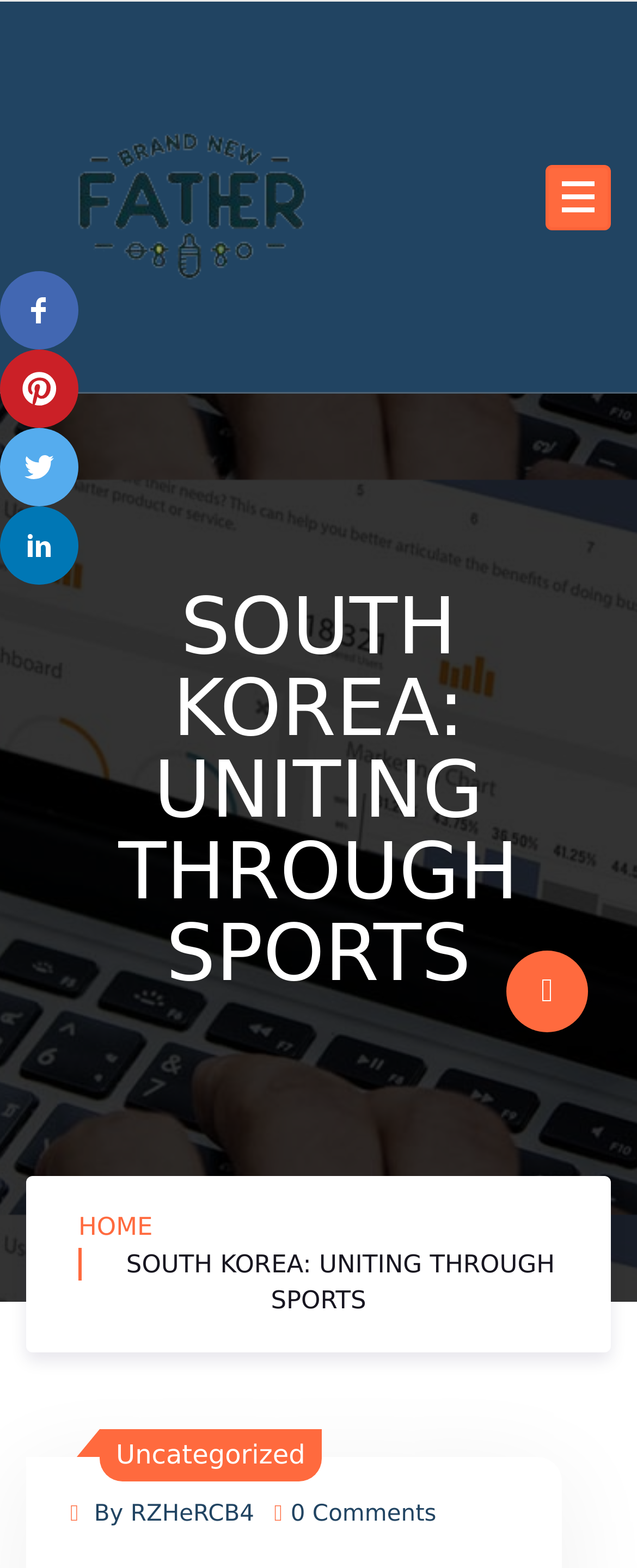Could you provide the bounding box coordinates for the portion of the screen to click to complete this instruction: "Click Child passenger Safety"?

None